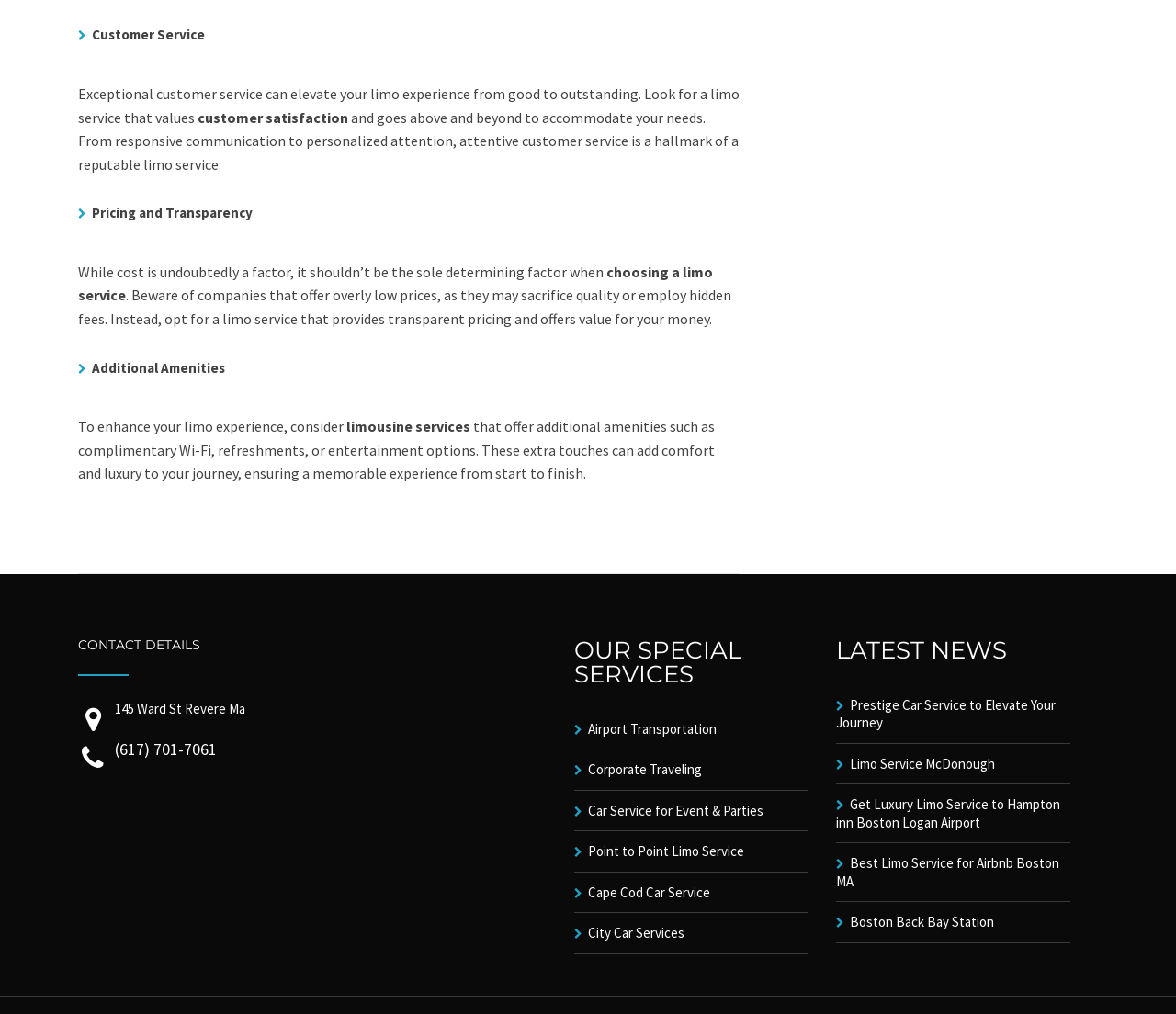Look at the image and answer the question in detail:
What is the focus of exceptional customer service?

According to the webpage, exceptional customer service values customer satisfaction and goes above and beyond to accommodate the customer's needs.